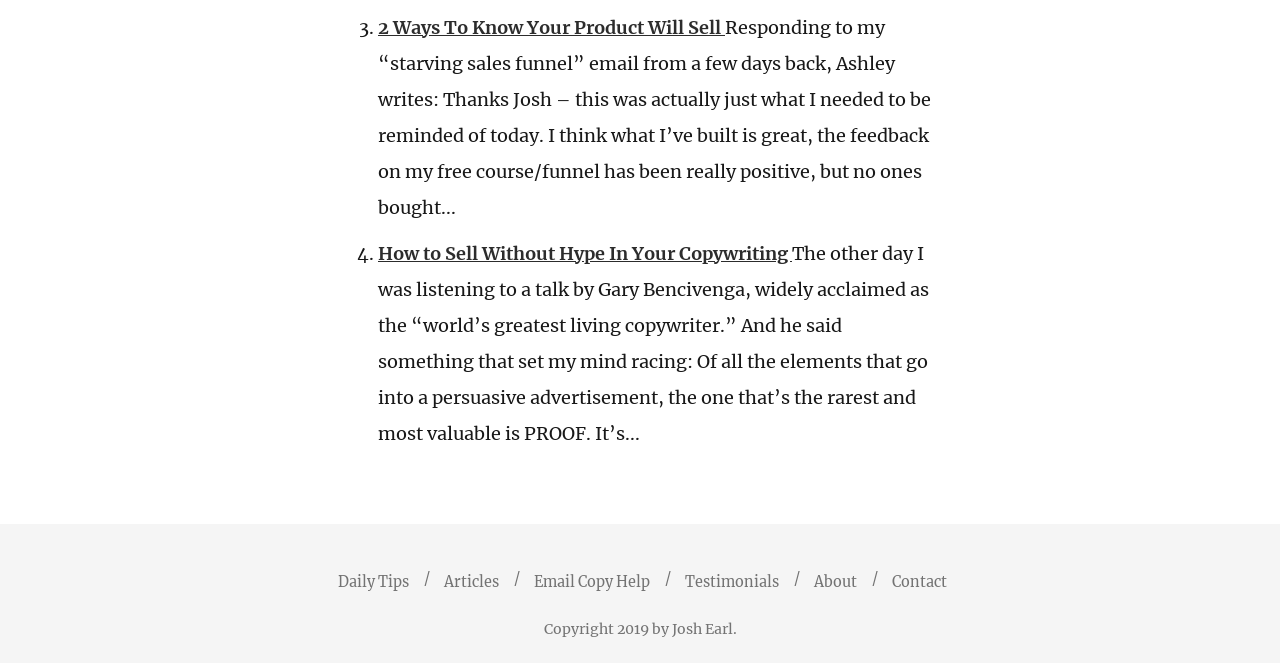Determine the bounding box coordinates for the region that must be clicked to execute the following instruction: "Click on 'Daily Tips'".

[0.248, 0.865, 0.327, 0.892]